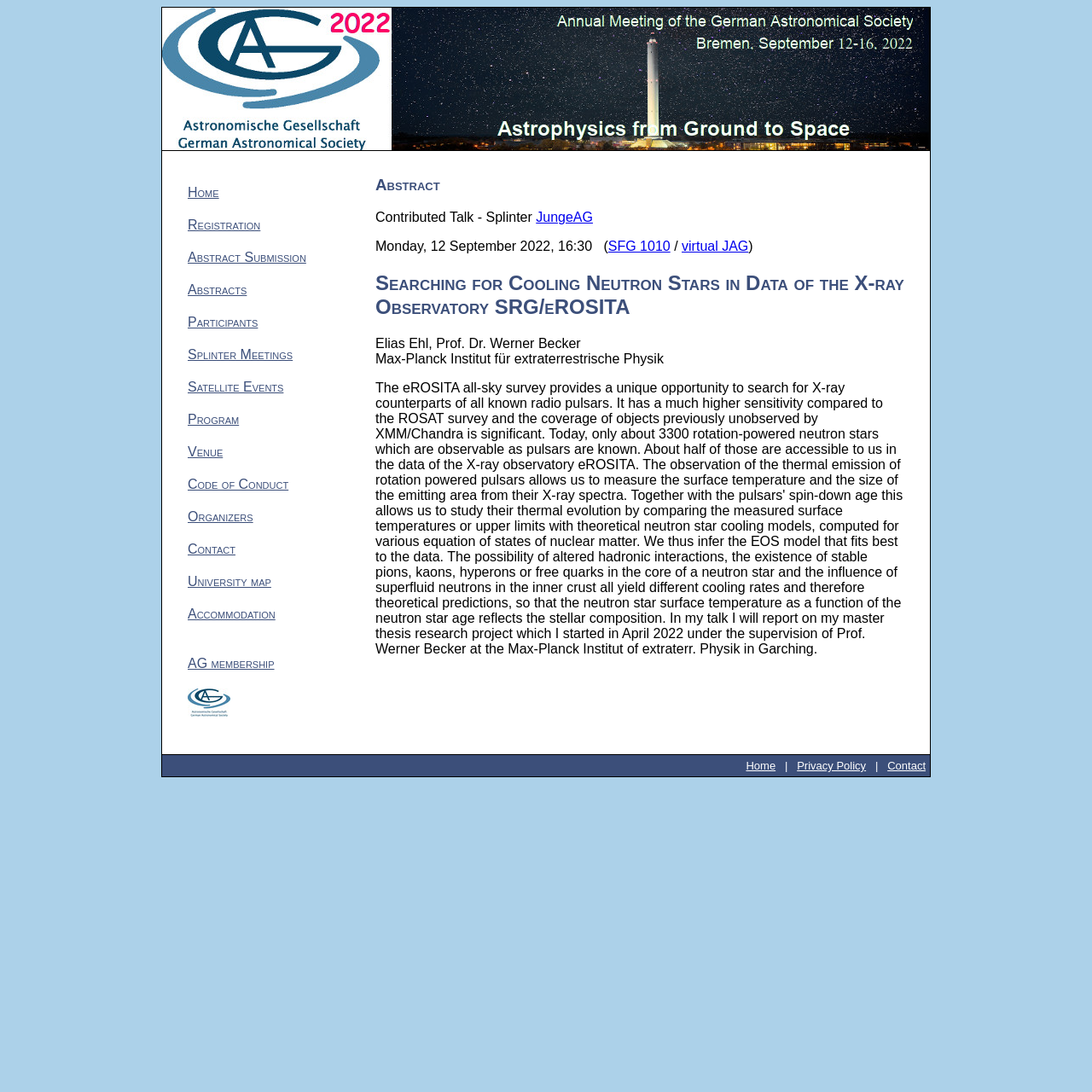Predict the bounding box coordinates for the UI element described as: "Splinter Meetings". The coordinates should be four float numbers between 0 and 1, presented as [left, top, right, bottom].

[0.172, 0.318, 0.268, 0.331]